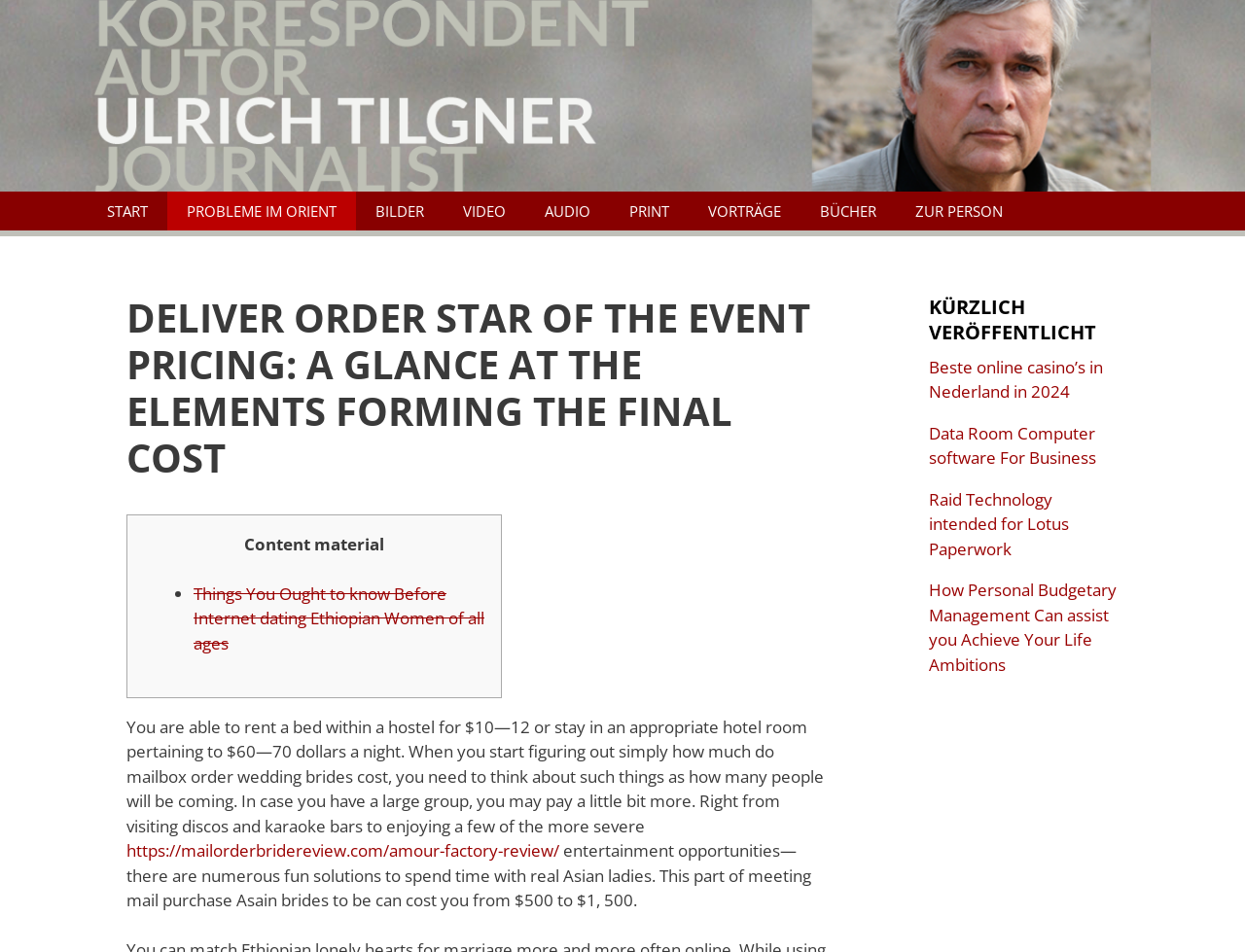Pinpoint the bounding box coordinates of the element to be clicked to execute the instruction: "Read the article 'Things You Ought to know Before Internet dating Ethiopian Women of all ages'".

[0.155, 0.611, 0.389, 0.687]